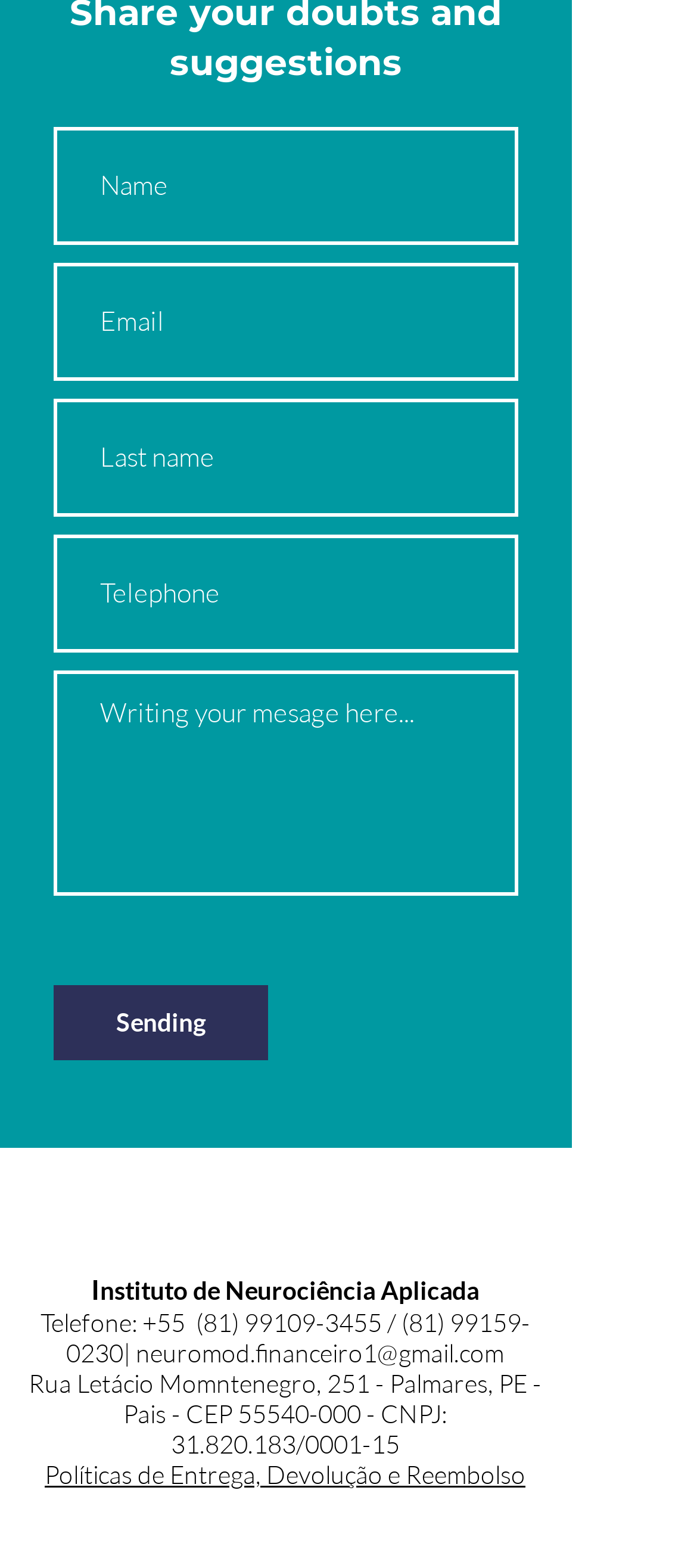Identify the bounding box coordinates of the section to be clicked to complete the task described by the following instruction: "View contact information". The coordinates should be four float numbers between 0 and 1, formatted as [left, top, right, bottom].

[0.0, 0.042, 0.821, 0.048]